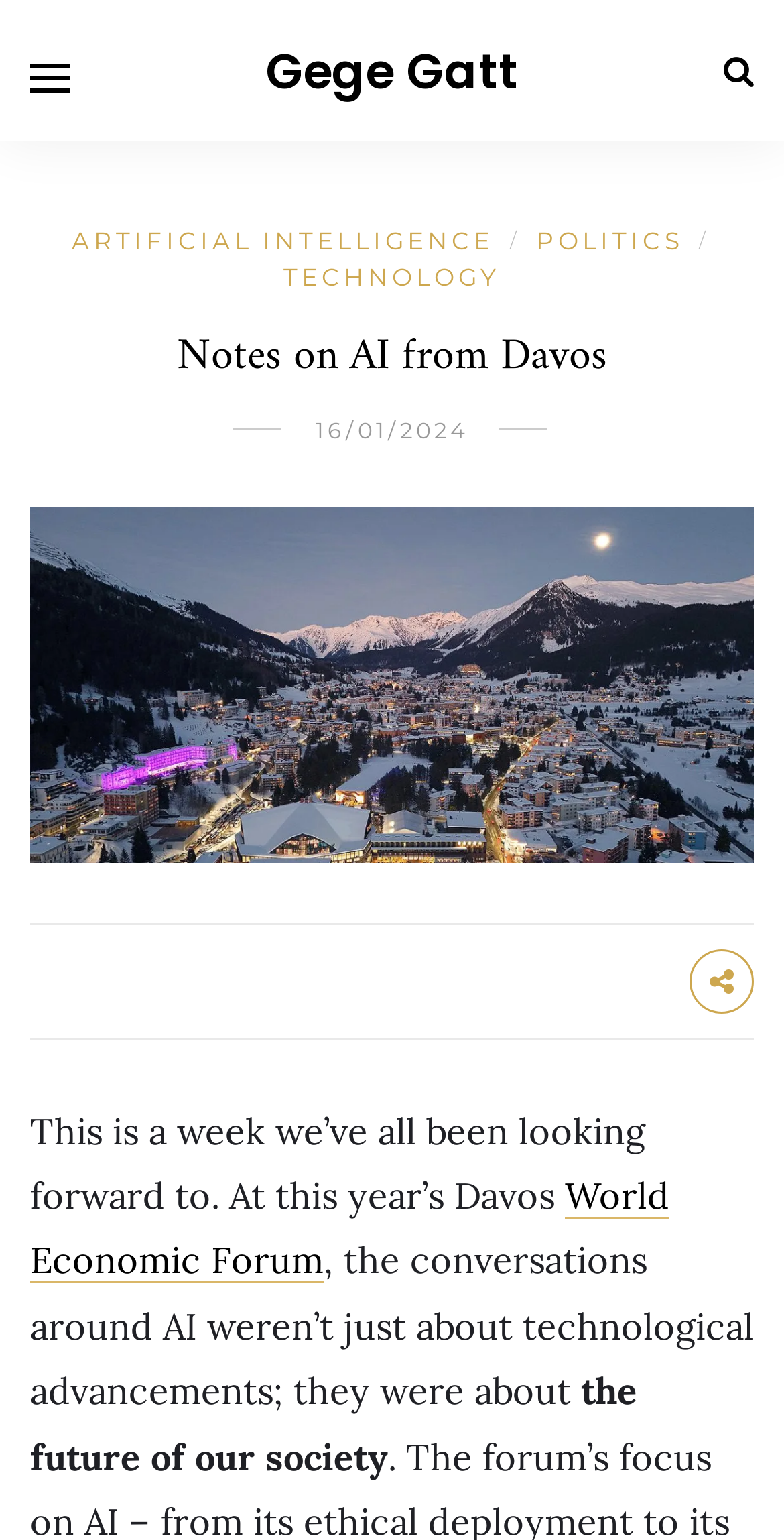What is the focus of the conversations around AI?
From the screenshot, supply a one-word or short-phrase answer.

the future of our society